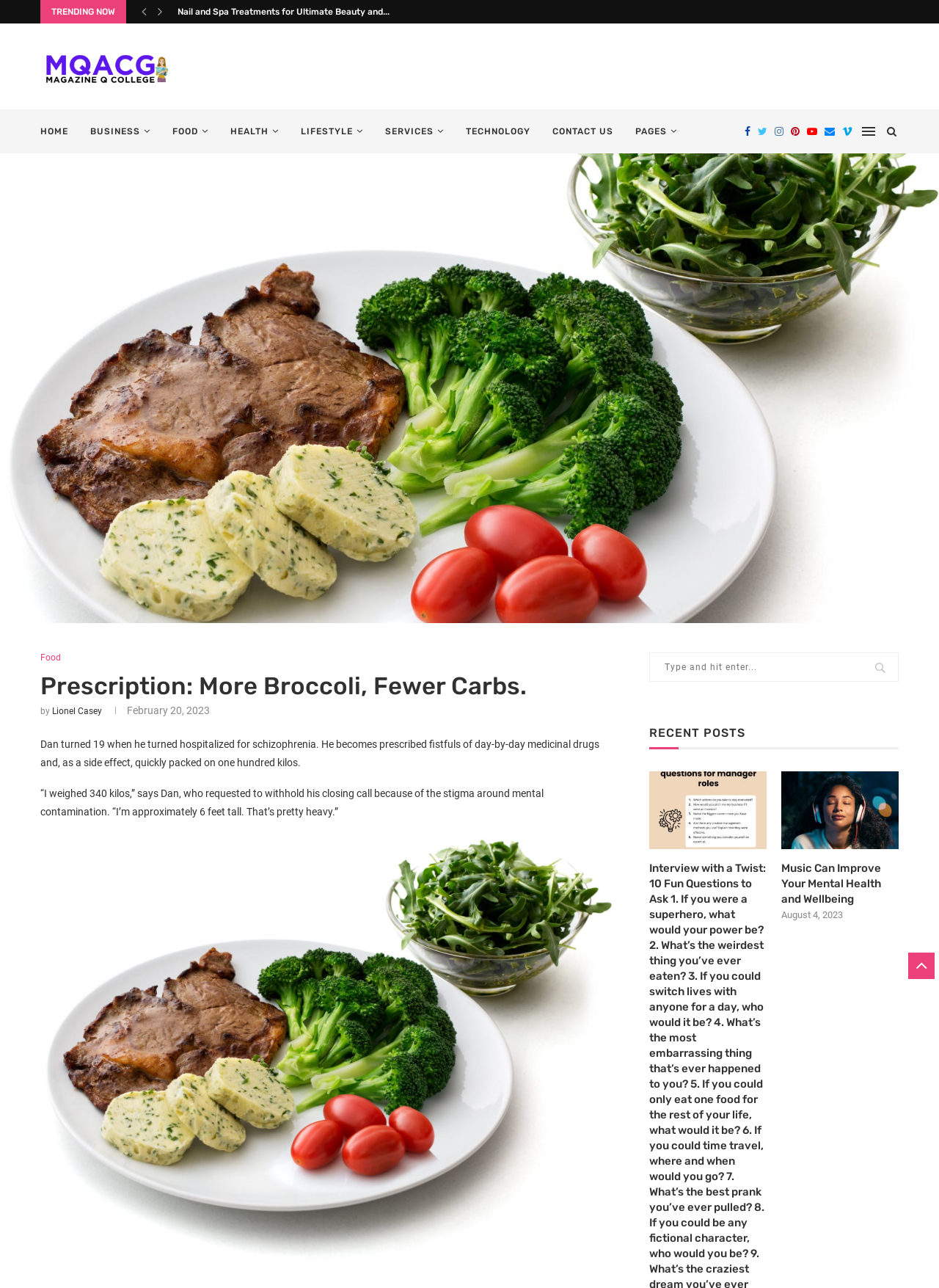Can you give a comprehensive explanation to the question given the content of the image?
What is the topic of the article 'Interview with a Twist'?

The article 'Interview with a Twist' is about asking fun questions, as indicated by the list of 10 questions provided in the article summary.